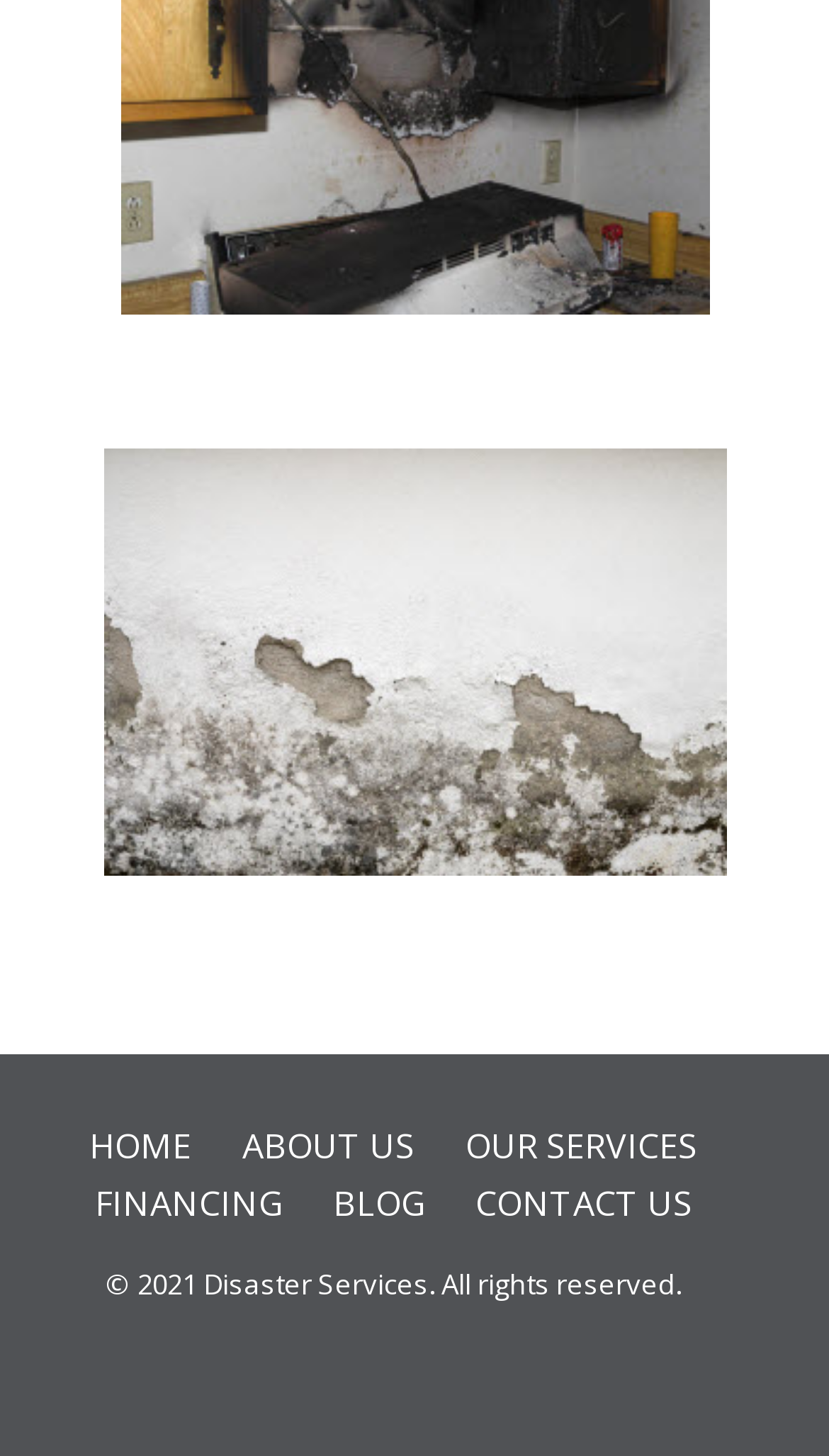Answer the following inquiry with a single word or phrase:
What is the text at the bottom of the webpage?

© 2021 Disaster Services. All rights reserved.